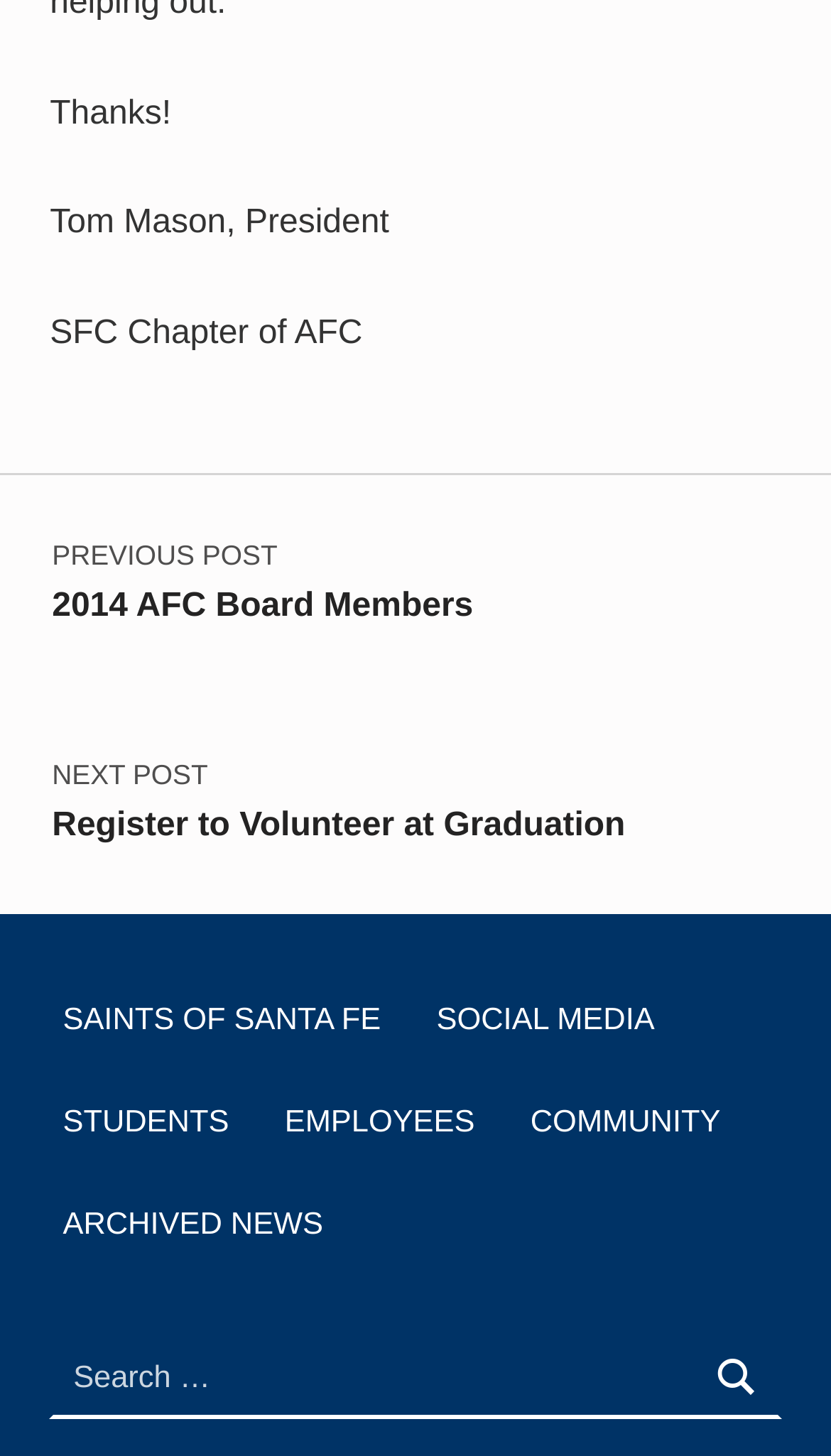Given the description of a UI element: "Social Media", identify the bounding box coordinates of the matching element in the webpage screenshot.

[0.51, 0.672, 0.803, 0.728]